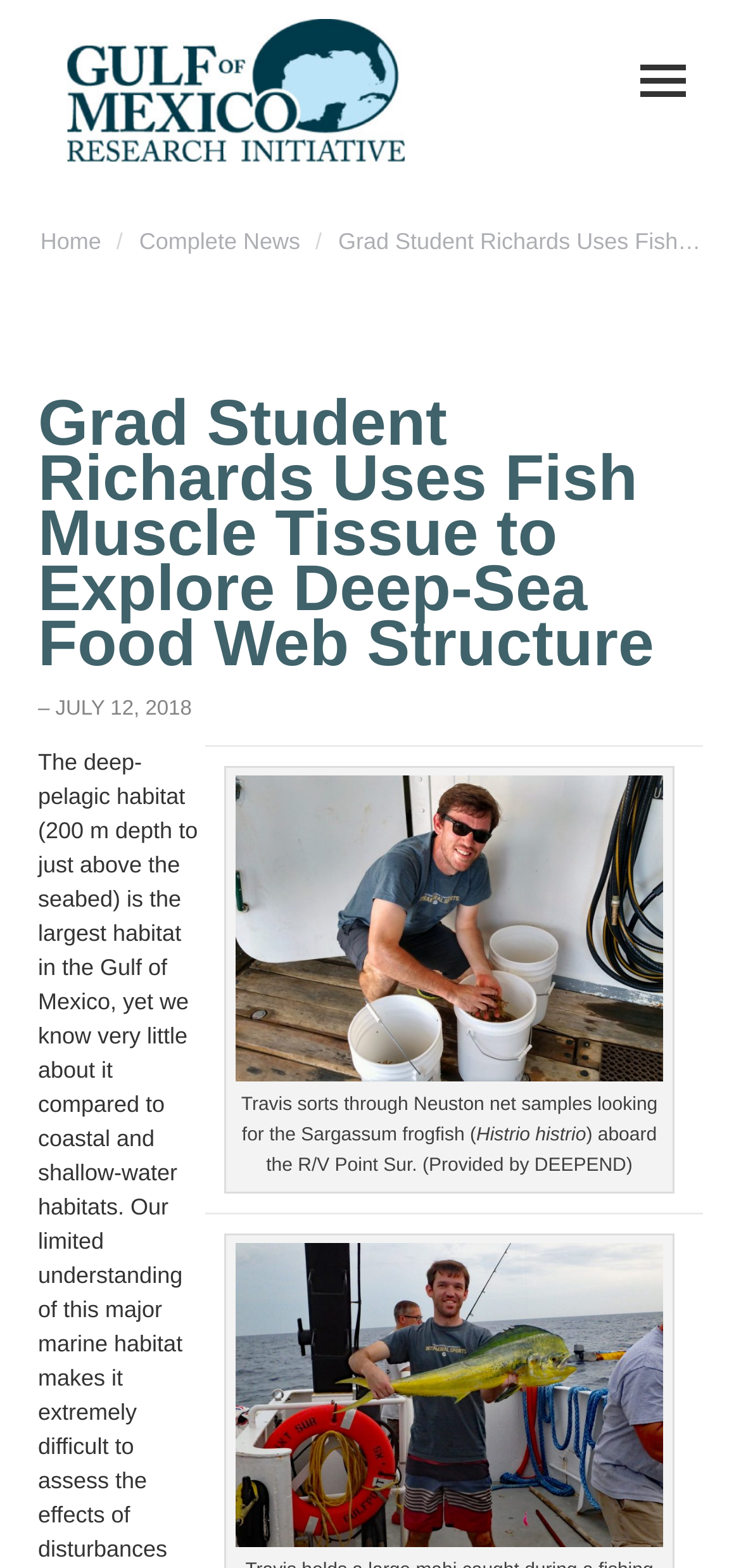Refer to the image and provide an in-depth answer to the question:
What is the name of the research initiative?

I found the answer by looking at the top-left corner of the webpage, where there is a link with the text 'Gulf of Mexico Research Initiative'.